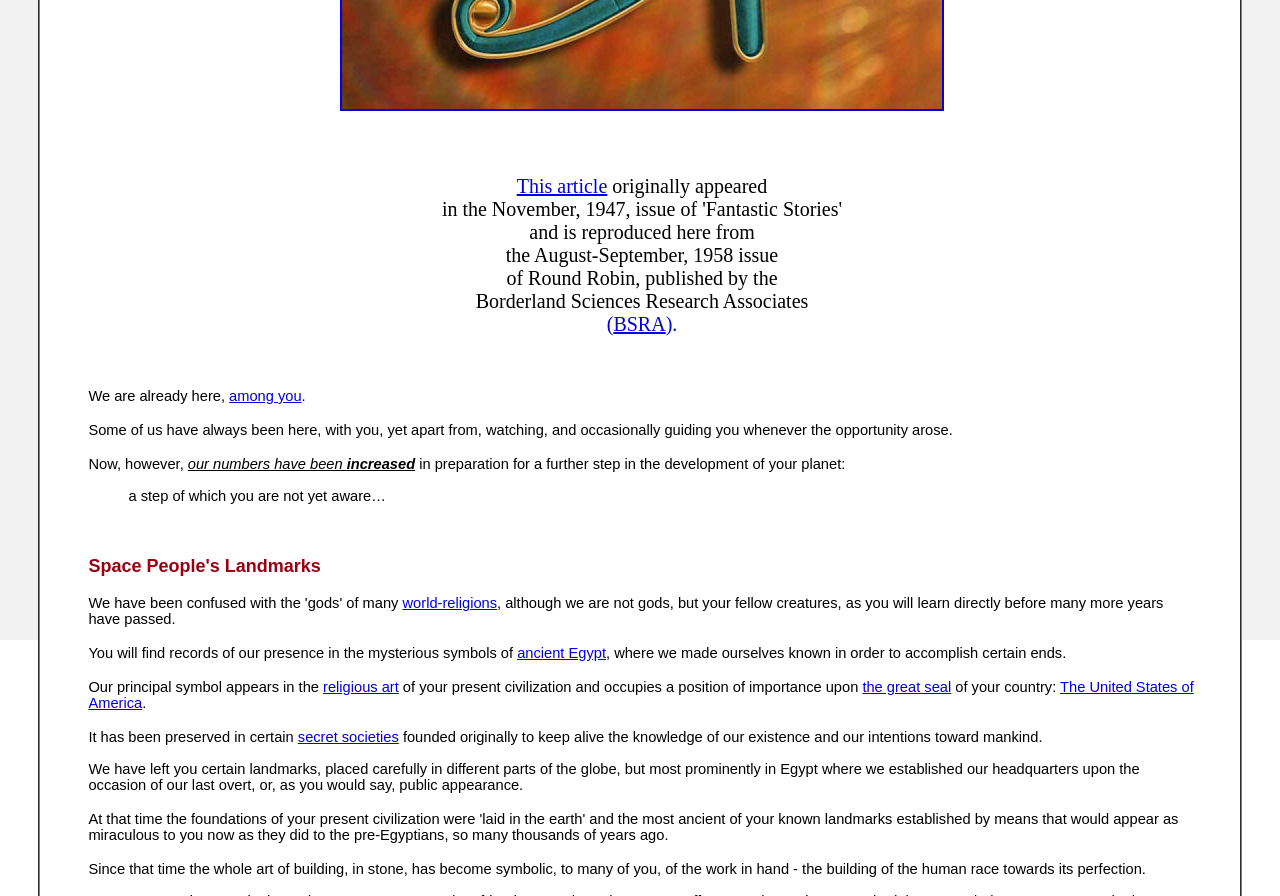Given the element description "BSRA" in the screenshot, predict the bounding box coordinates of that UI element.

[0.479, 0.349, 0.52, 0.374]